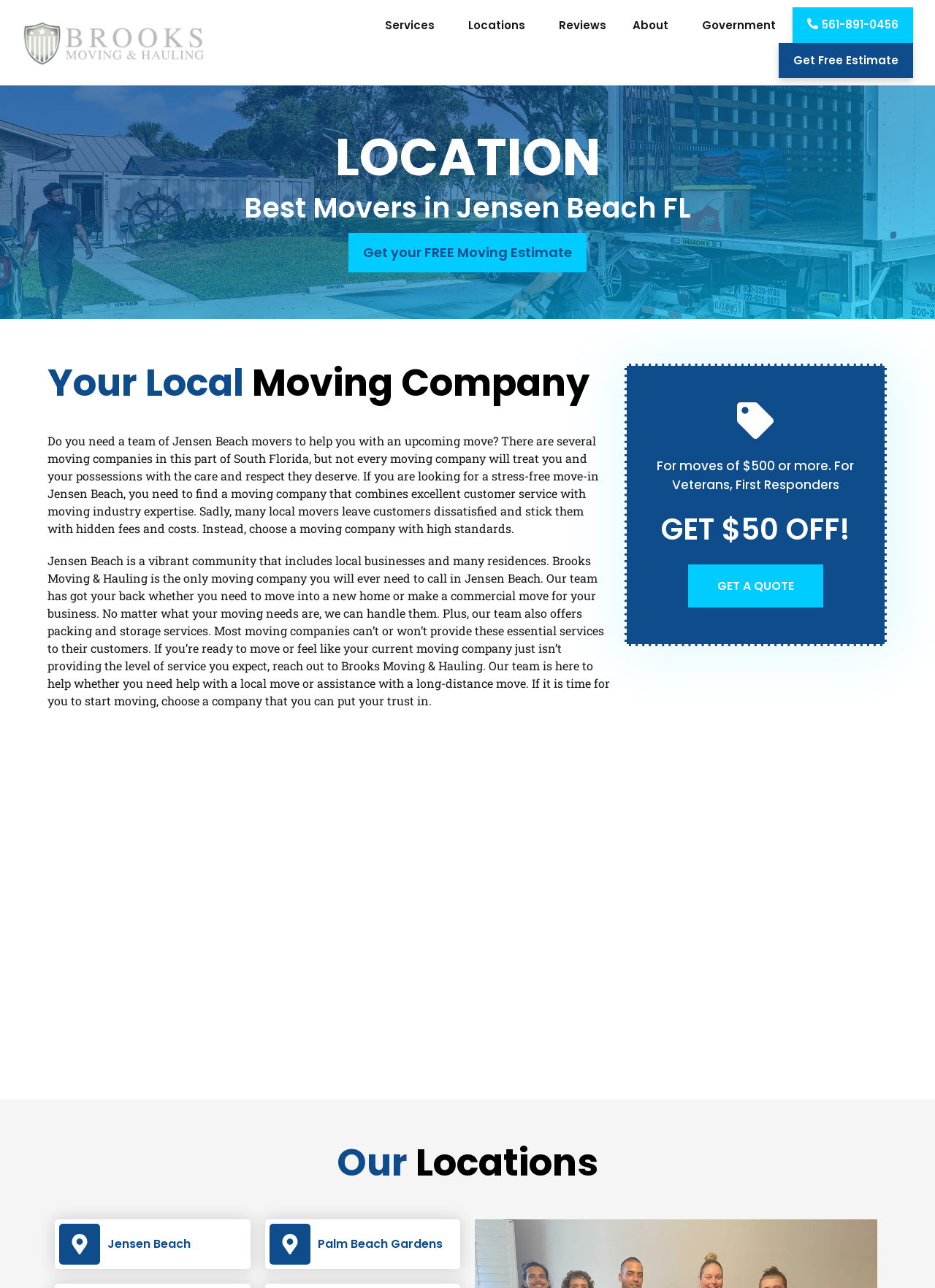What are the two locations served by the moving company?
Give a detailed response to the question by analyzing the screenshot.

I found the answer by looking at the text on the webpage under the 'Our Locations' heading, which lists 'Jensen Beach' and 'Palm Beach Gardens' as the two locations served by the moving company.